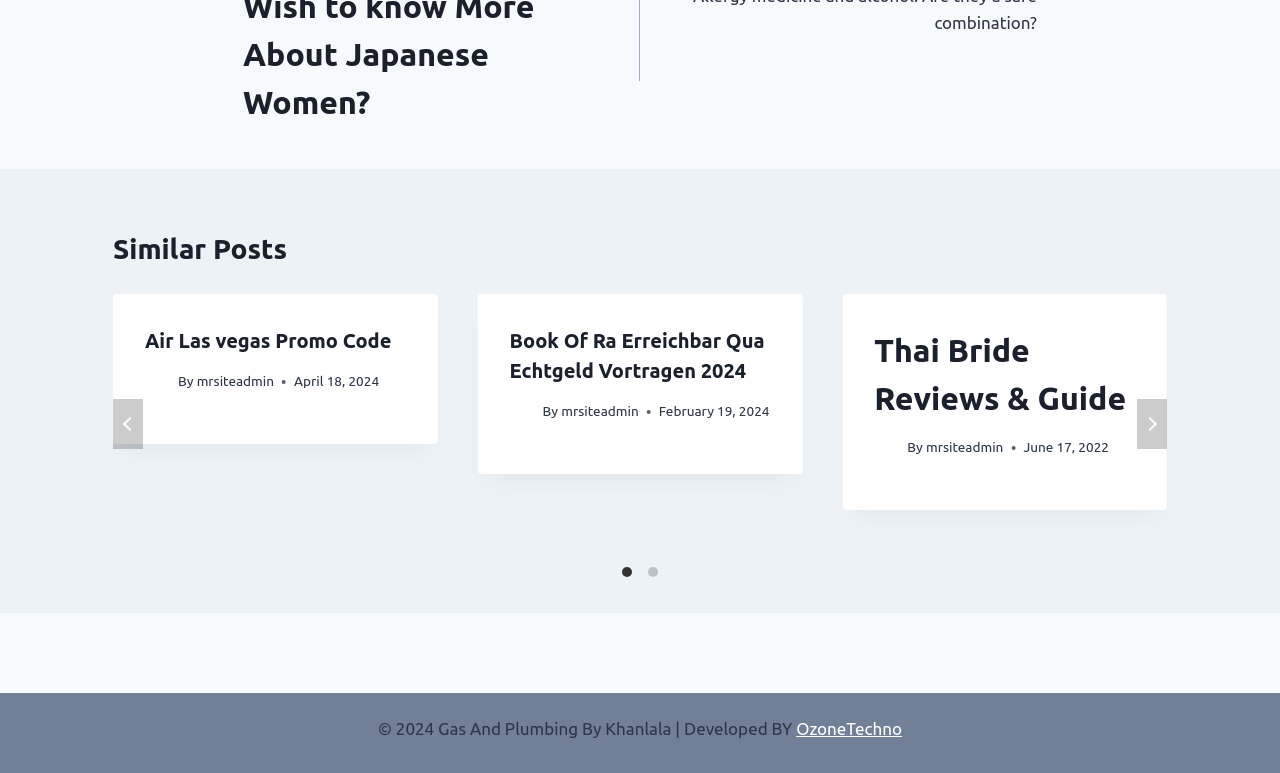Provide a brief response using a word or short phrase to this question:
Who is the author of the second article?

mrsiteadmin